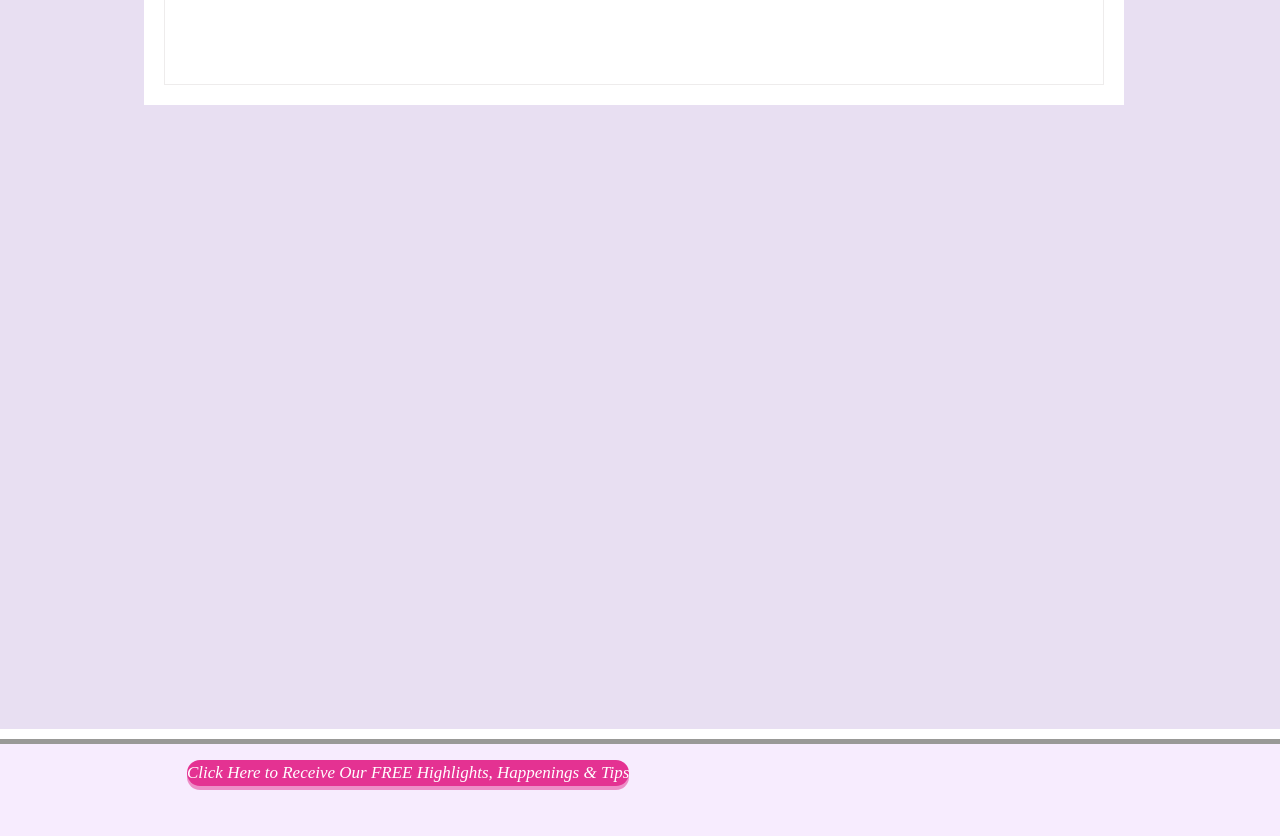Find the bounding box coordinates for the area you need to click to carry out the instruction: "Explore Facebook Social Icon". The coordinates should be four float numbers between 0 and 1, indicated as [left, top, right, bottom].

[0.769, 0.902, 0.799, 0.949]